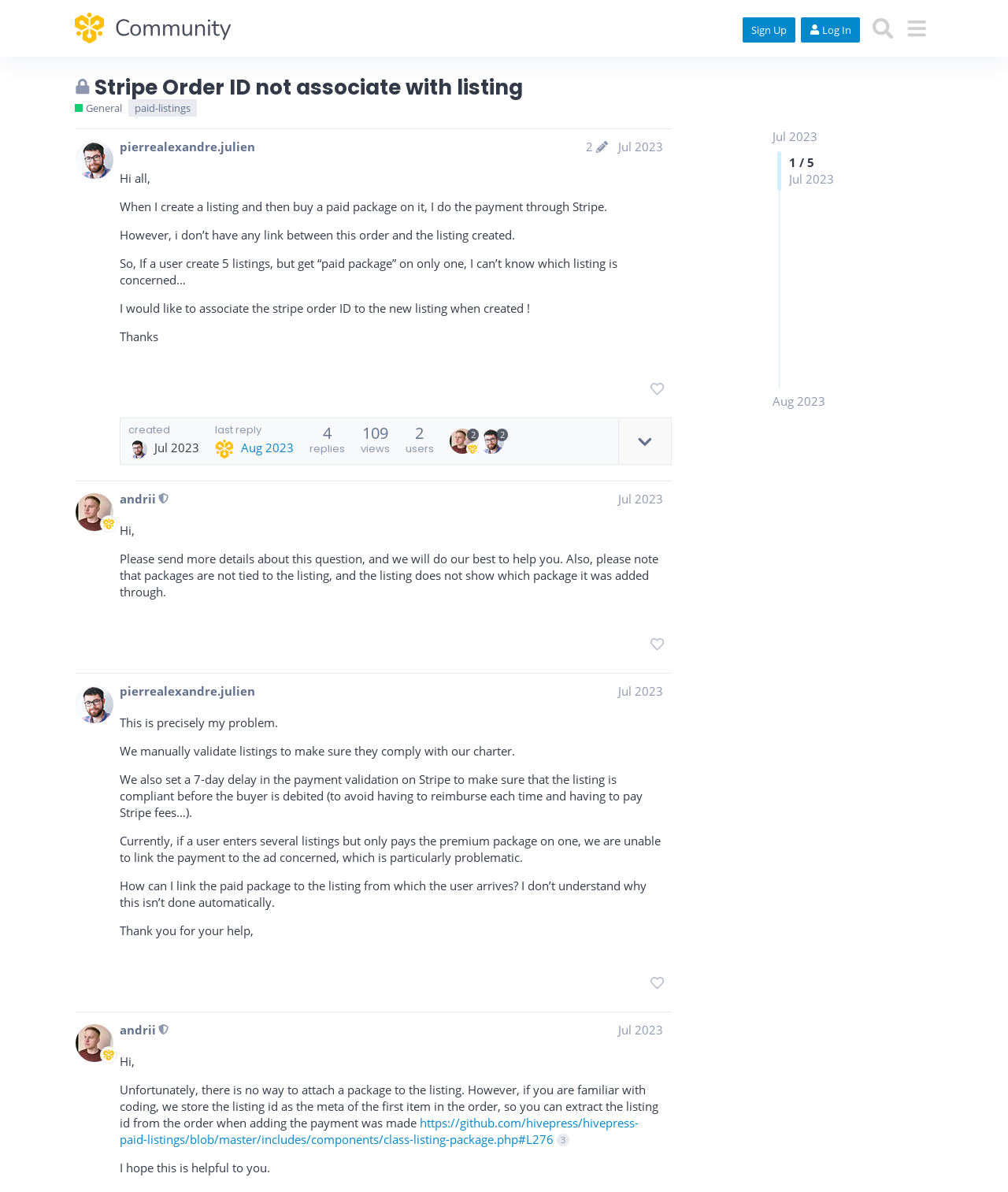Who is the moderator in this discussion?
Answer the question with a single word or phrase, referring to the image.

andrii